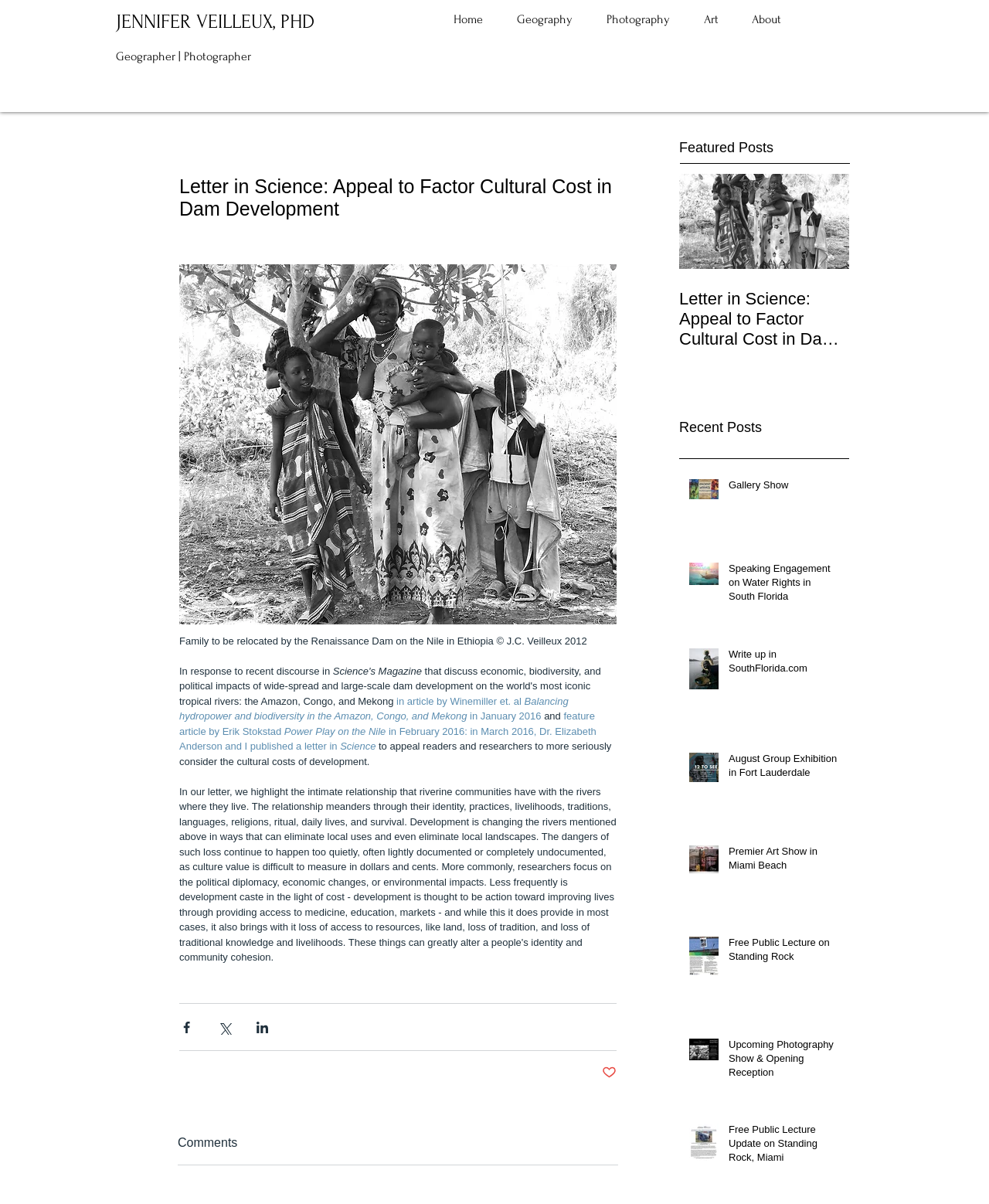Summarize the webpage in an elaborate manner.

This webpage appears to be a personal website or blog of a geographer and photographer named Jennifer Veilleux. At the top of the page, there is a navigation menu with links to different sections of the website, including "Home", "Geography", "Photography", "Art", and "About". Below the navigation menu, there is a heading that reads "Geographer | Photographer" with a link to the same title.

The main content of the page is an article titled "Letter in Science: Appeal to Factor Cultural Cost in Dam Development". The article is accompanied by an image of a family being relocated by the Renaissance Dam on the Nile in Ethiopia. The article discusses the cultural costs of development, referencing recent discourse in Science's Magazine and citing specific articles and authors.

To the right of the article, there are social media buttons to share the post via Facebook, Twitter, and LinkedIn. Below the article, there is a section for comments, separated from the rest of the content by a horizontal line.

On the right-hand side of the page, there are two sections: "Featured Posts" and "Recent Posts". The "Featured Posts" section has a single post with an image and a link to the post. The "Recent Posts" section has several posts, each with an image, a title, and a link to the post. The posts appear to be about various events, exhibitions, and lectures related to geography, photography, and art.

Overall, the webpage has a clean and organized layout, with a focus on showcasing the author's work and expertise in geography and photography.